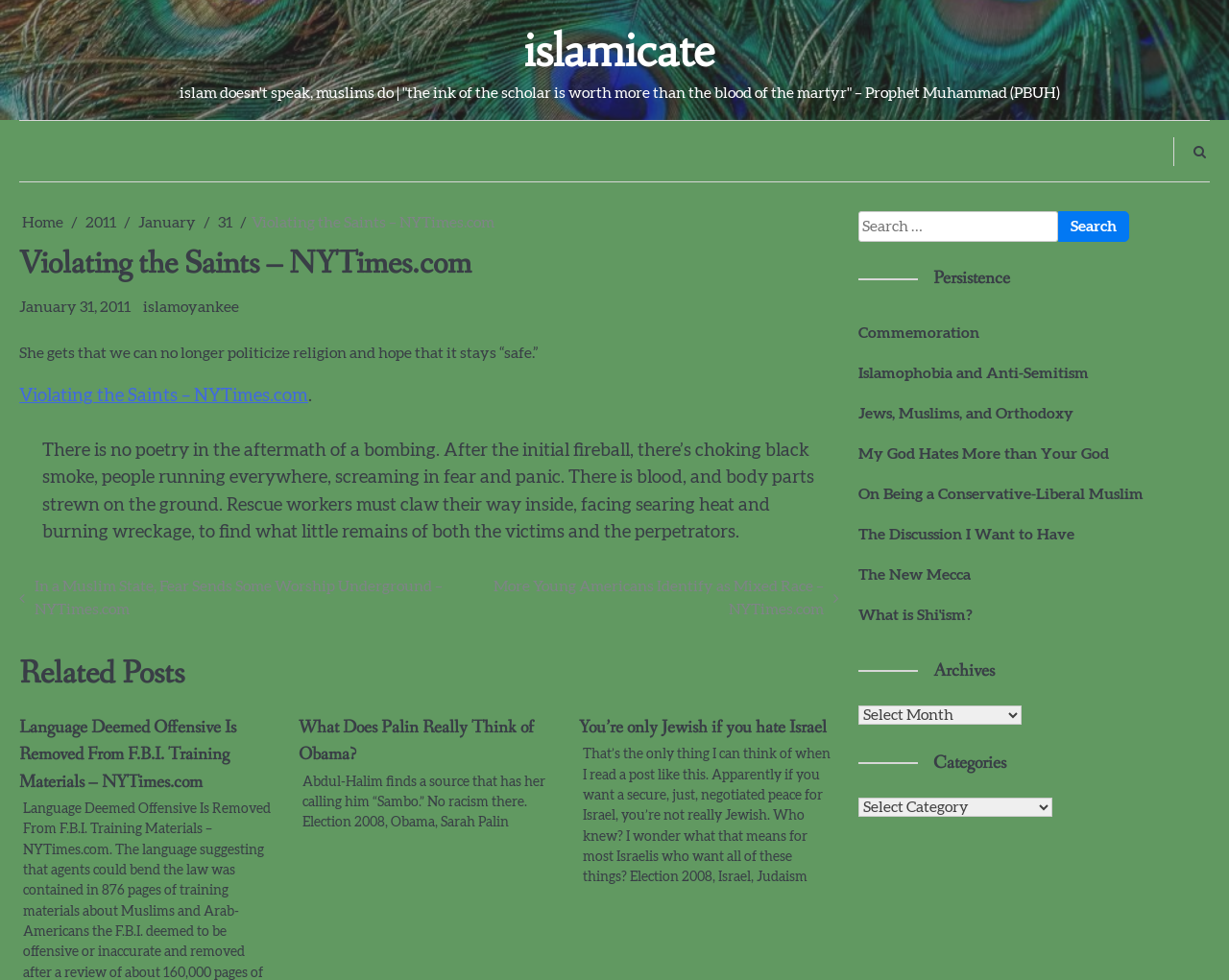Illustrate the webpage's structure and main components comprehensively.

This webpage appears to be a blog or article page from NYTimes.com, with a focus on Islamicate and related topics. At the top of the page, there is a header image and a link to "islamicate" in the top-right corner. Below this, there is a static text element with a quote from Prophet Muhammad (PBUH).

The main content of the page is divided into several sections. On the left side, there is a navigation menu with breadcrumbs, including links to "Home", "2011", "January", and "31". Below this, there is a heading element with the title "Violating the Saints – NYTimes.com", followed by a link to "January 31, 2011" and a time element.

The main article content is divided into several sections, including a blockquote with a descriptive text about the aftermath of a bombing. There are also several links to related articles, including "In a Muslim State, Fear Sends Some Worship Underground – NYTimes.com" and "More Young Americans Identify as Mixed Race – NYTimes.com".

On the right side of the page, there is a navigation menu with links to "Posts", "Related Posts", and "Archives". There are also several article summaries with headings, including "Language Deemed Offensive Is Removed From F.B.I. Training Materials – NYTimes.com", "What Does Palin Really Think of Obama?", and "You’re only Jewish if you hate Israel".

At the bottom of the page, there is a complementary section with a search box, a heading element with the title "Persistence", and several links to categories, including "Commemoration", "Islamophobia and Anti-Semitism", and "Jews, Muslims, and Orthodoxy". There is also a combobox element with archives and categories.